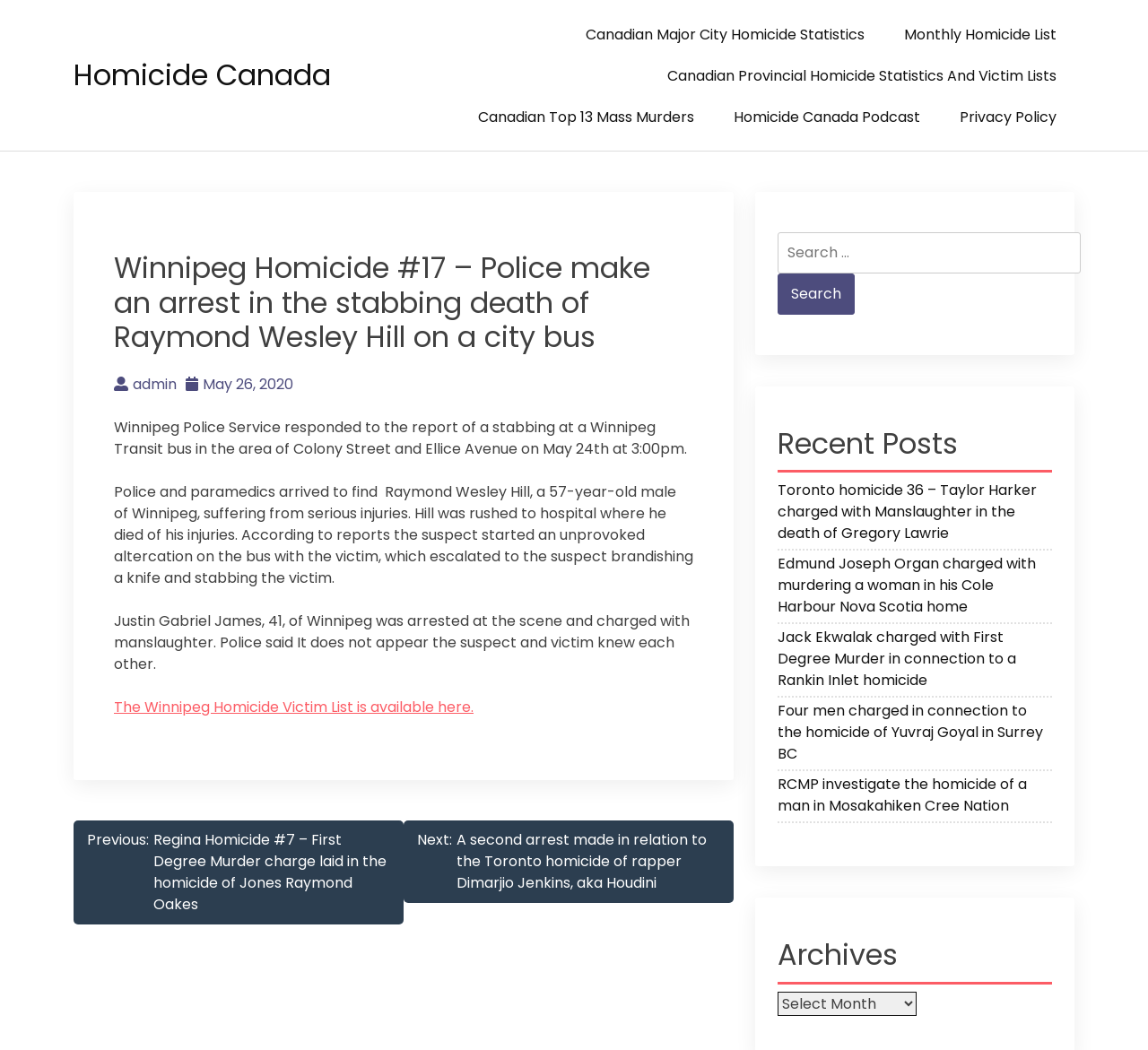Respond to the following question with a brief word or phrase:
What is the name of the victim?

Raymond Wesley Hill